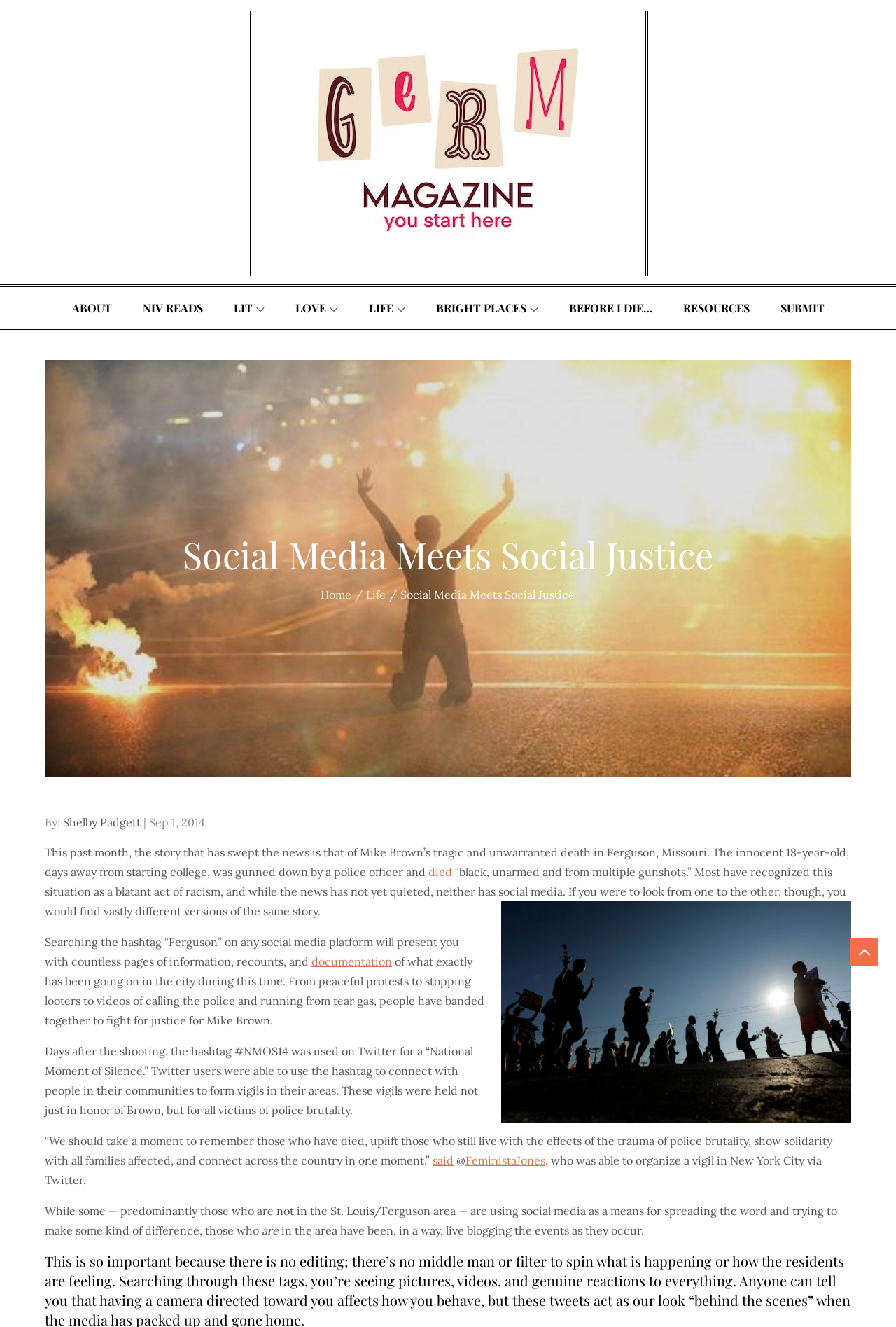Look at the image and give a detailed response to the following question: What is the hashtag used for the 'National Moment of Silence' on Twitter?

The hashtag can be found in the paragraph that talks about the 'National Moment of Silence' on Twitter, where it says 'The hashtag #NMOS14 was used on Twitter for a “National Moment of Silence.”'